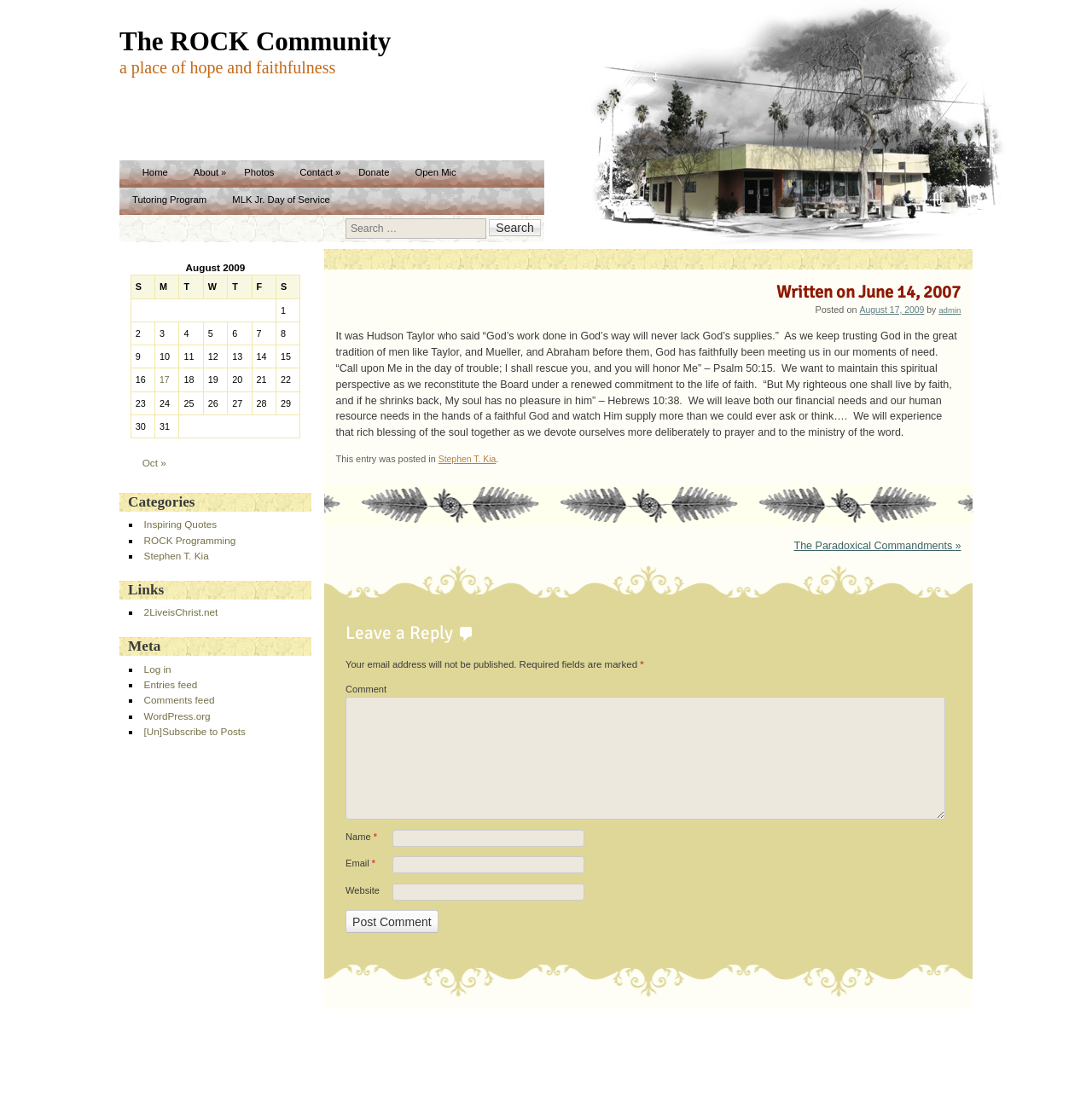Please mark the clickable region by giving the bounding box coordinates needed to complete this instruction: "Click on the Donate link".

[0.317, 0.146, 0.368, 0.17]